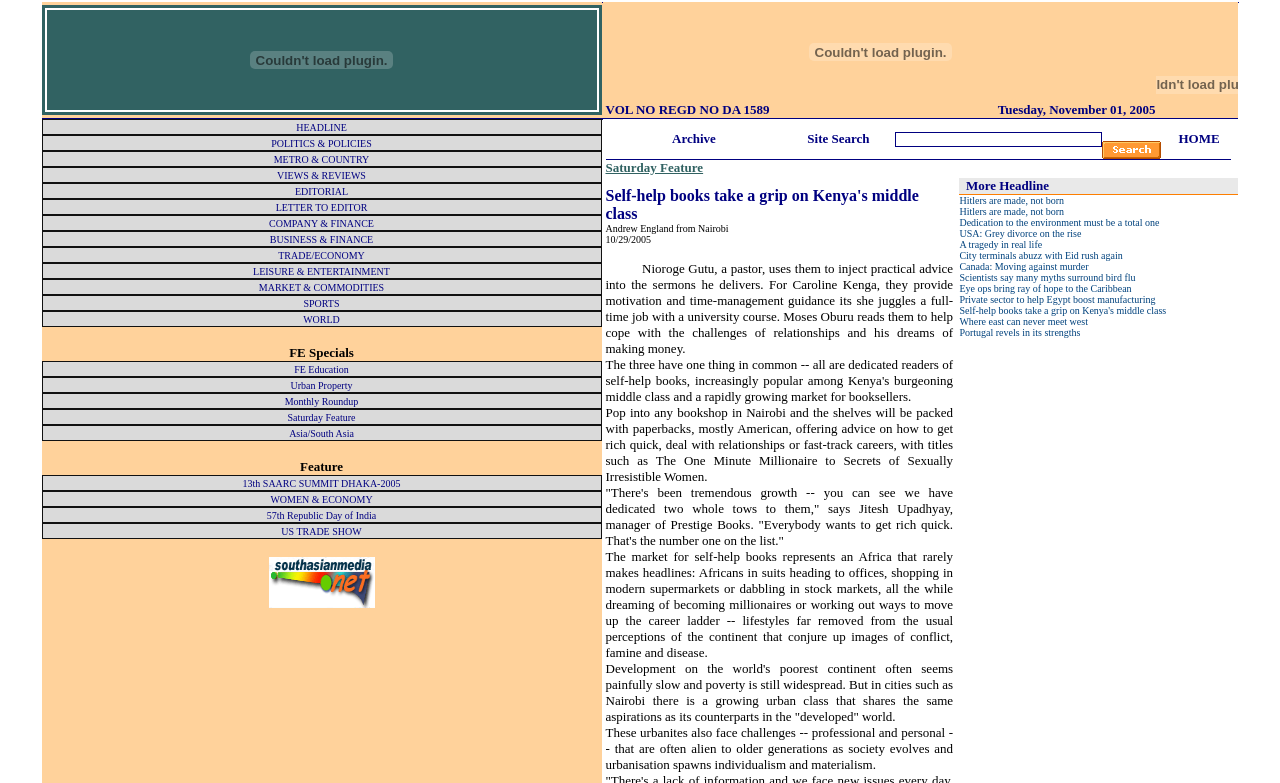Using the information in the image, give a detailed answer to the following question: What is the date of the newspaper?

I found the date of the newspaper by looking at the top section of the webpage, where it says 'VOL NO REGD NO DA 1589 Tuesday, November 01, 2005'. This suggests that the newspaper was published on this specific date.